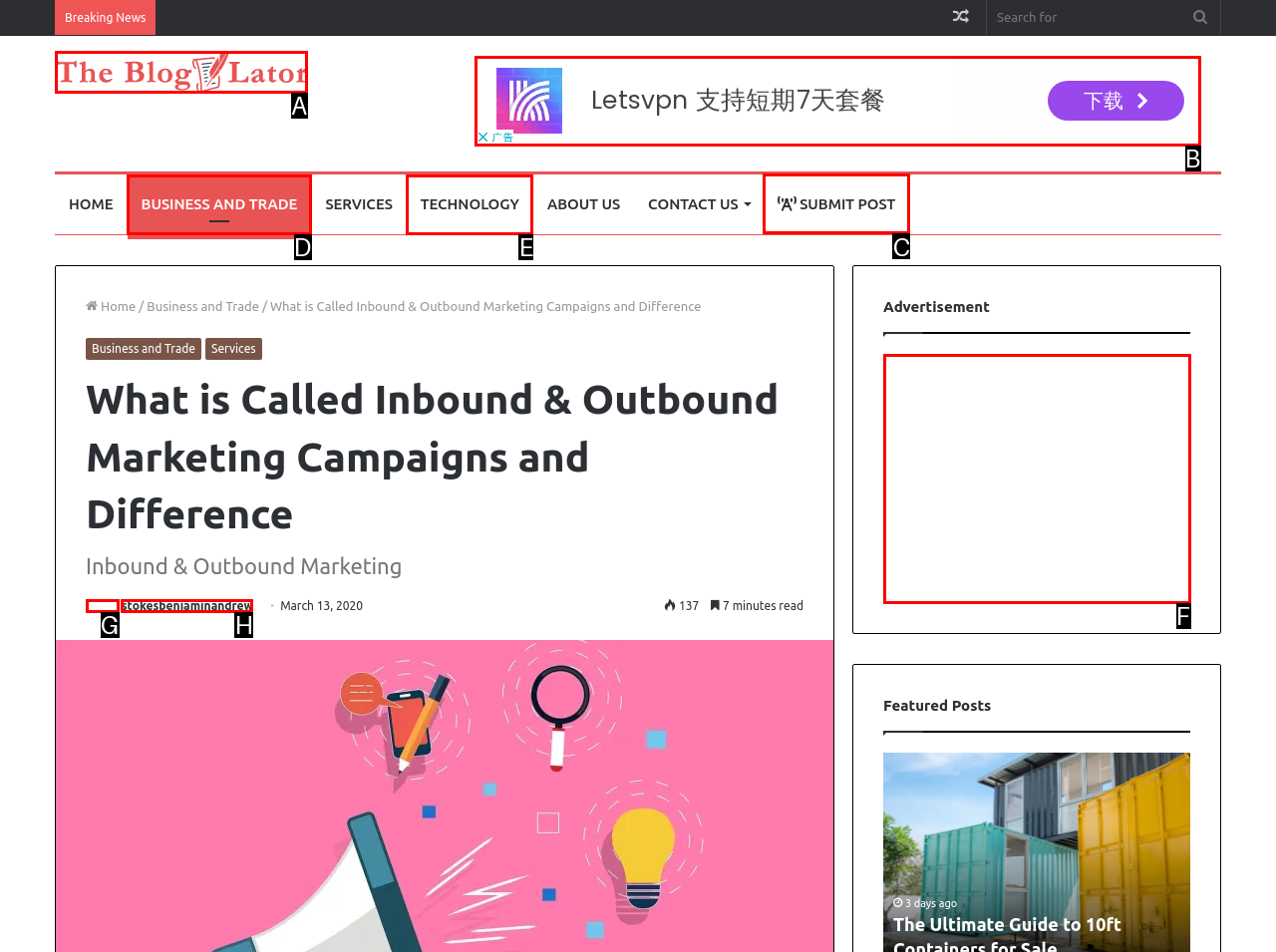Identify the HTML element to click to execute this task: Submit a post Respond with the letter corresponding to the proper option.

C